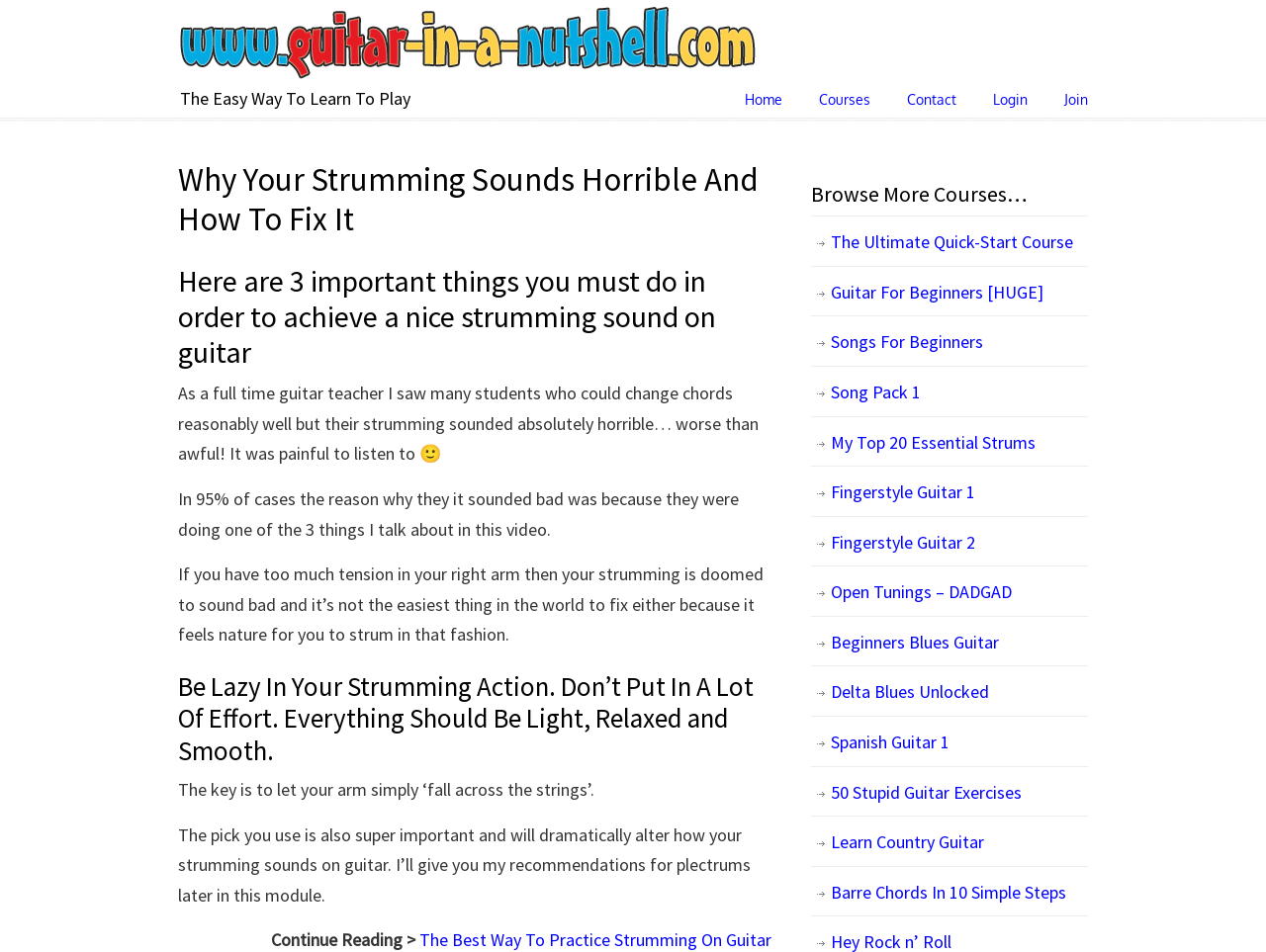Please identify the primary heading on the webpage and return its text.

Why Your Strumming Sounds Horrible And How To Fix It